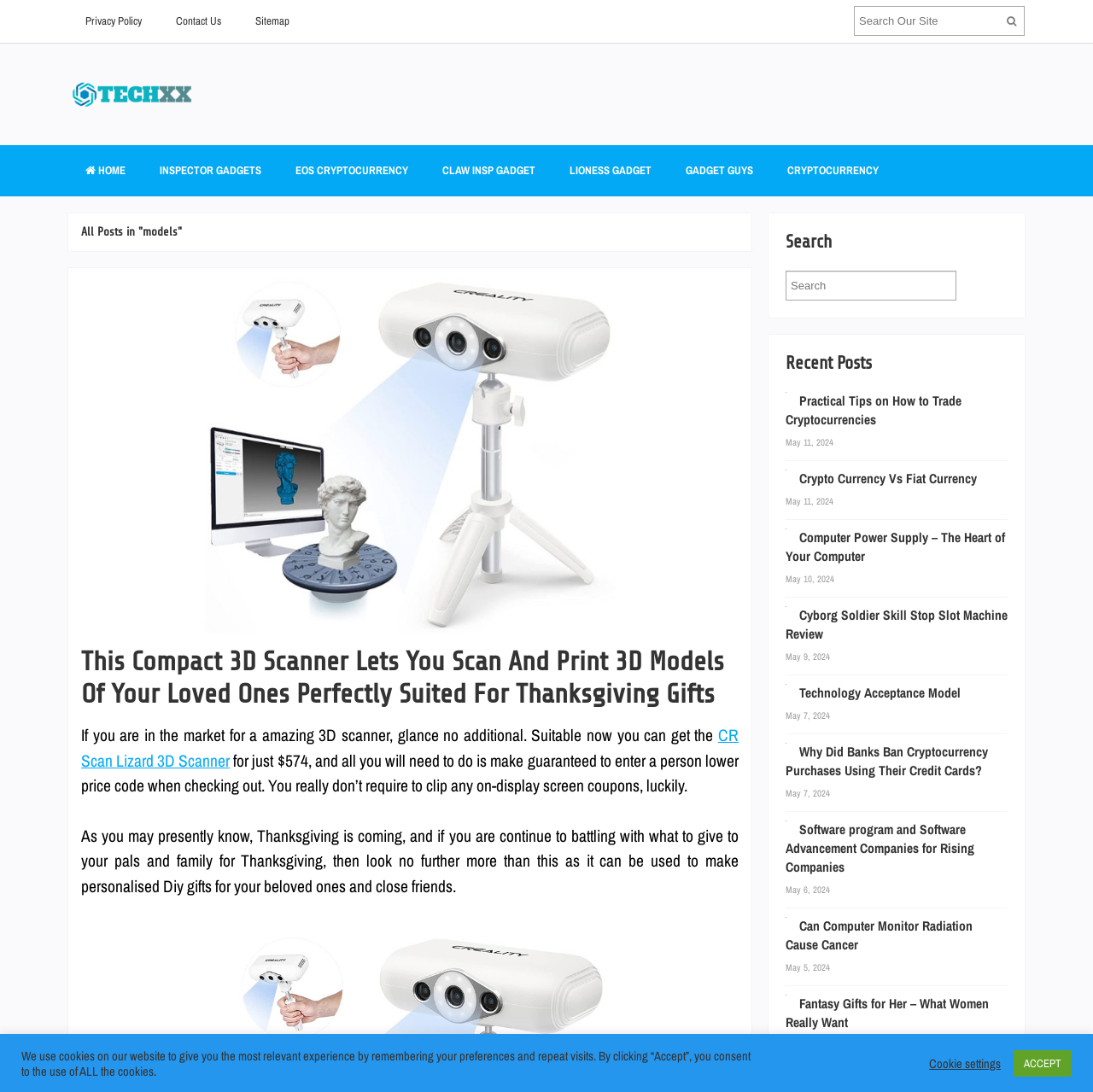What is the purpose of the search box?
Provide a thorough and detailed answer to the question.

I found a search box with a placeholder text 'Search Our Site', which suggests that its purpose is to allow users to search the website for specific content.